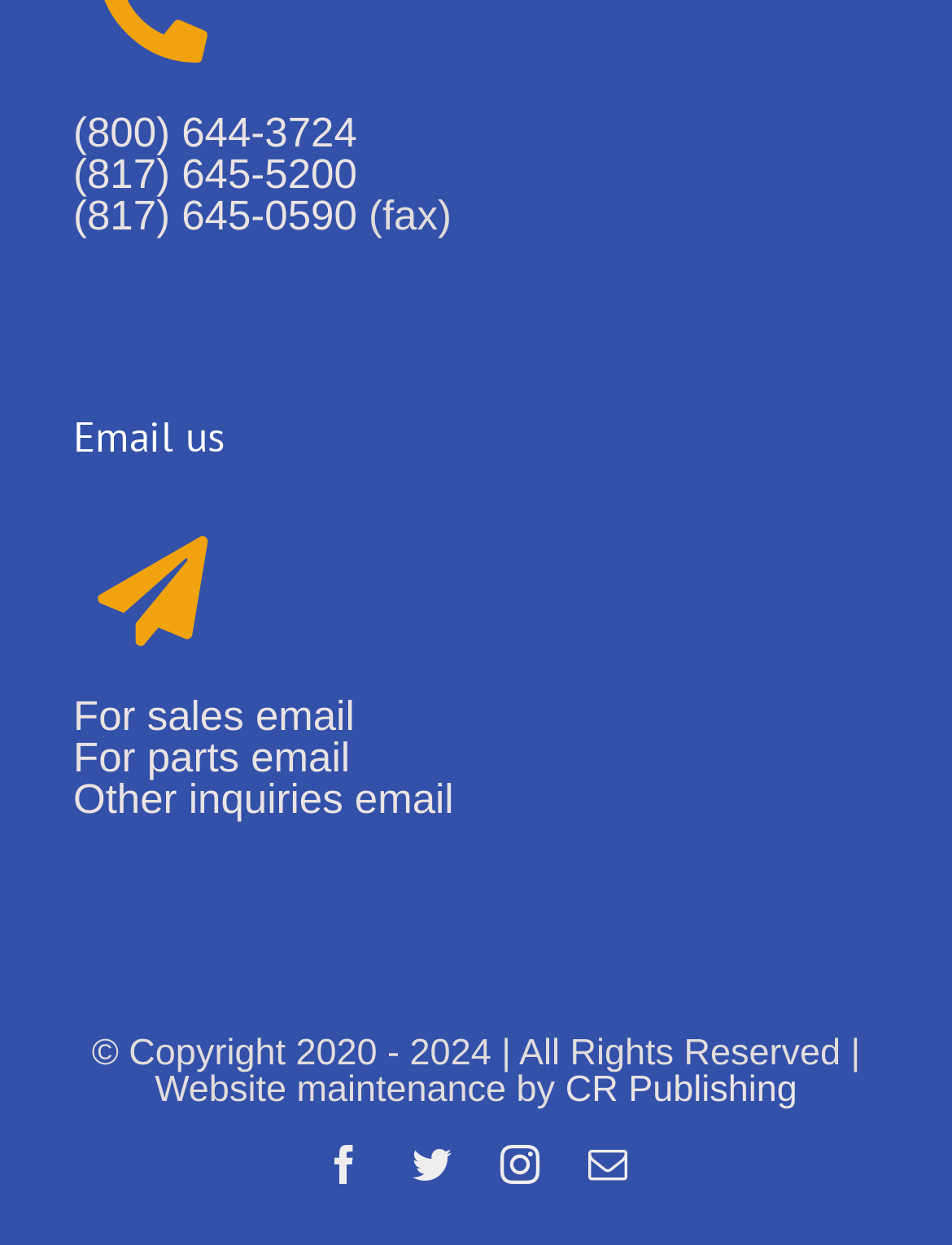What social media platforms are linked?
Please provide a single word or phrase answer based on the image.

Four social media platforms